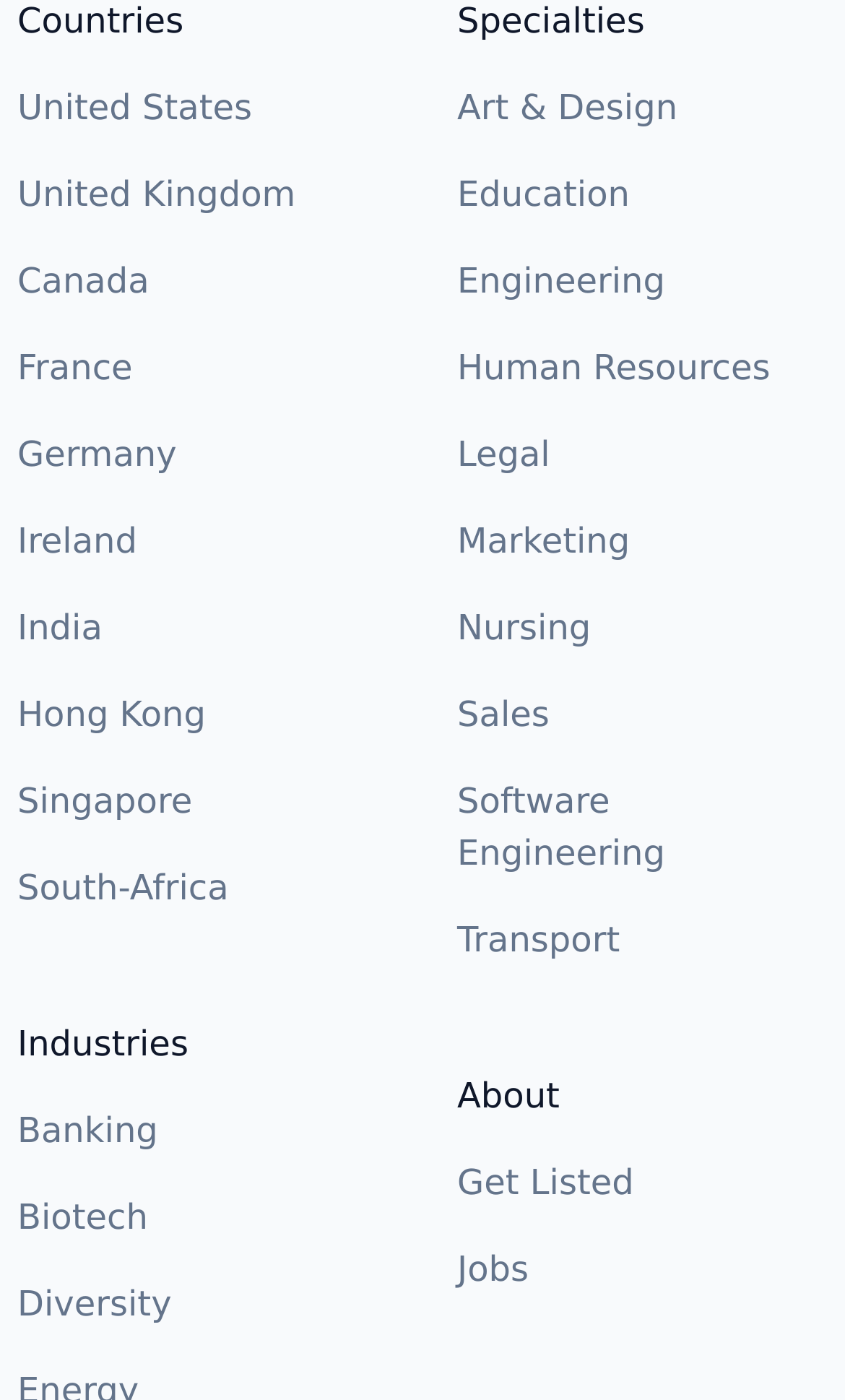What countries are listed on the webpage?
Give a single word or phrase as your answer by examining the image.

United States, United Kingdom, Canada, etc.